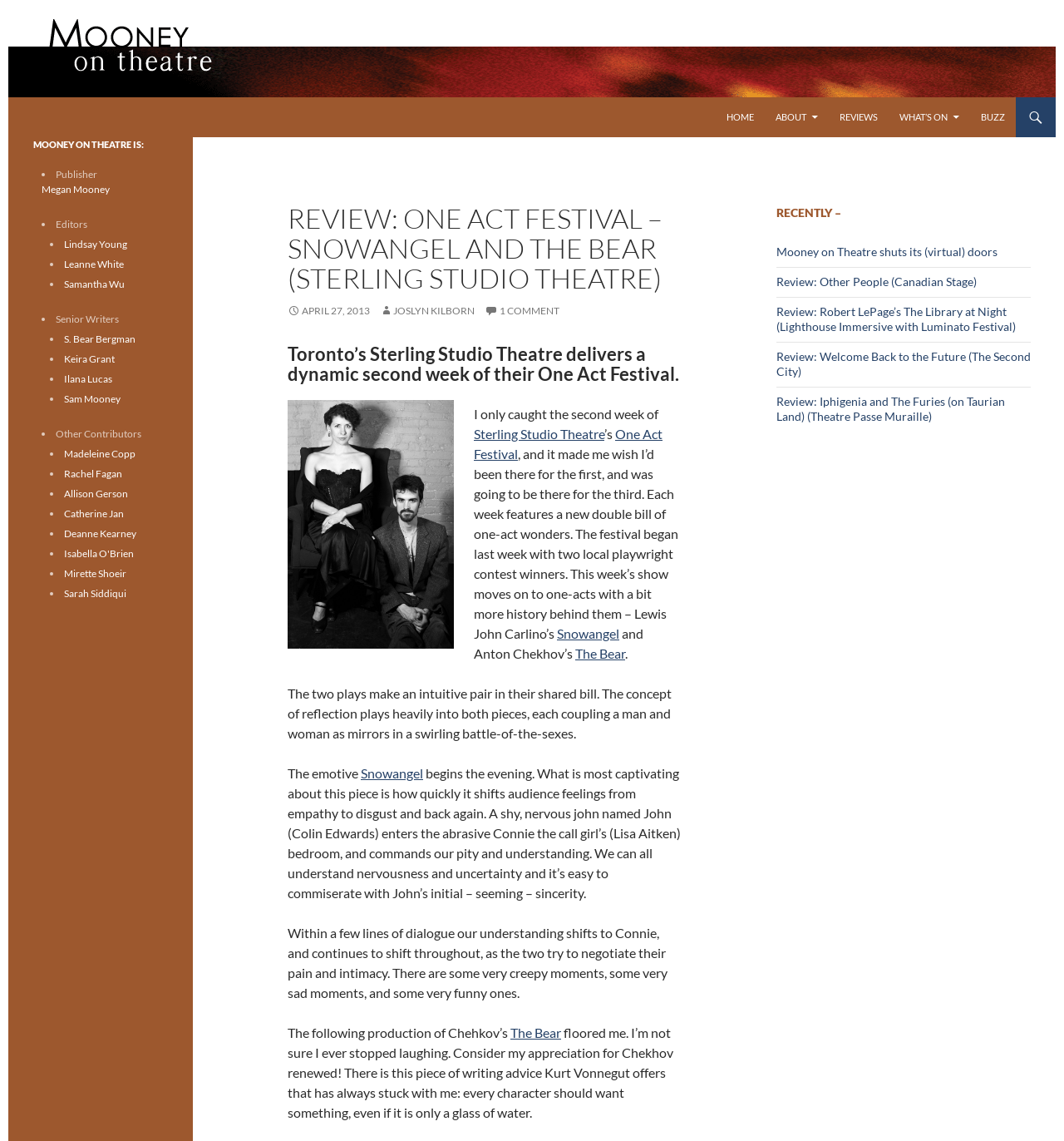Give an in-depth explanation of the webpage layout and content.

This webpage is a review of the One Act Festival, specifically the plays "Snowangel" and "The Bear", performed at the Sterling Studio Theatre. At the top of the page, there is a logo of Mooney on Theatre, which is also a link to the website's homepage. Next to the logo is a heading with the website's name, which is also a link. 

Below the logo and heading, there are several links to other pages on the website, including "Home", "About", "Reviews", "What's On", and "Buzz". 

The main content of the page is a review of the two plays, written by Joslyn Kilborn. The review is divided into several paragraphs, with headings and links to other relevant pages. There is also an image on the page, which appears to be a promotional image for the plays.

On the right side of the page, there is a section with links to other recent reviews on the website, including "Mooney on Theatre shuts its (virtual) doors", "Review: Other People (Canadian Stage)", and several others.

At the bottom of the page, there is a section with information about the website, including the publisher, editors, senior writers, and other contributors.